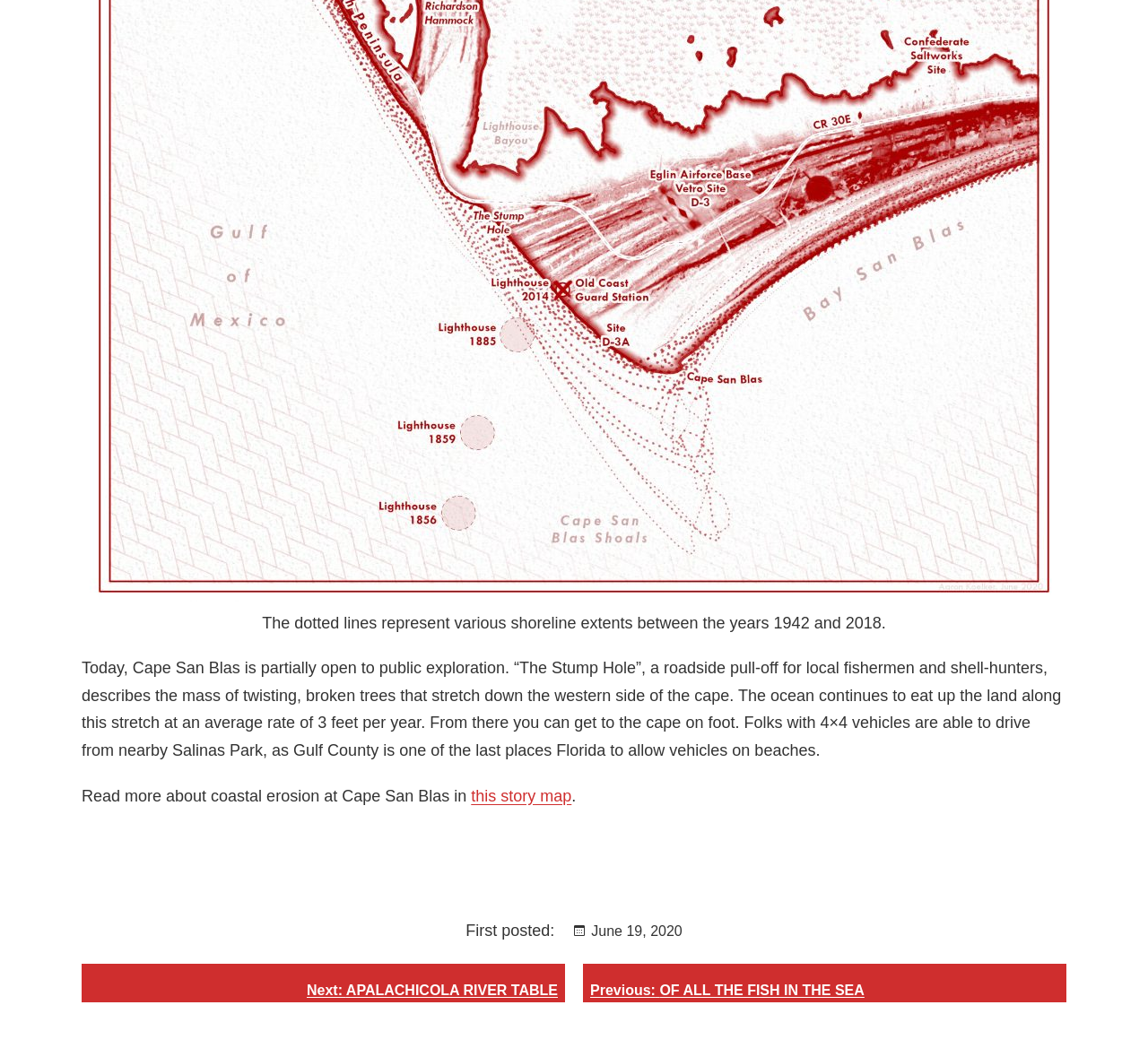What is the name of the river mentioned in the 'Next' link?
Using the visual information, respond with a single word or phrase.

Apalachicola River